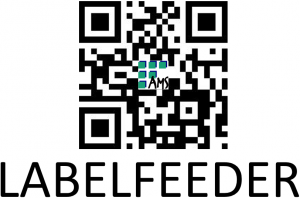Create a detailed narrative of what is happening in the image.

The image prominently features a QR code labeled "LABELFEEDER" underneath, designed to facilitate quick access to information related to the ALF14 Label Feeder system. The QR code itself is an intricate pattern that, when scanned, likely directs users to online resources or product details about the Label Feeder. This modern and efficient labeling solution is suggested by the branding, which indicates a focus on innovative labeling technology. The overall design integrates contemporary aesthetics with functionality, highlighting the importance of seamless user interaction with the product.